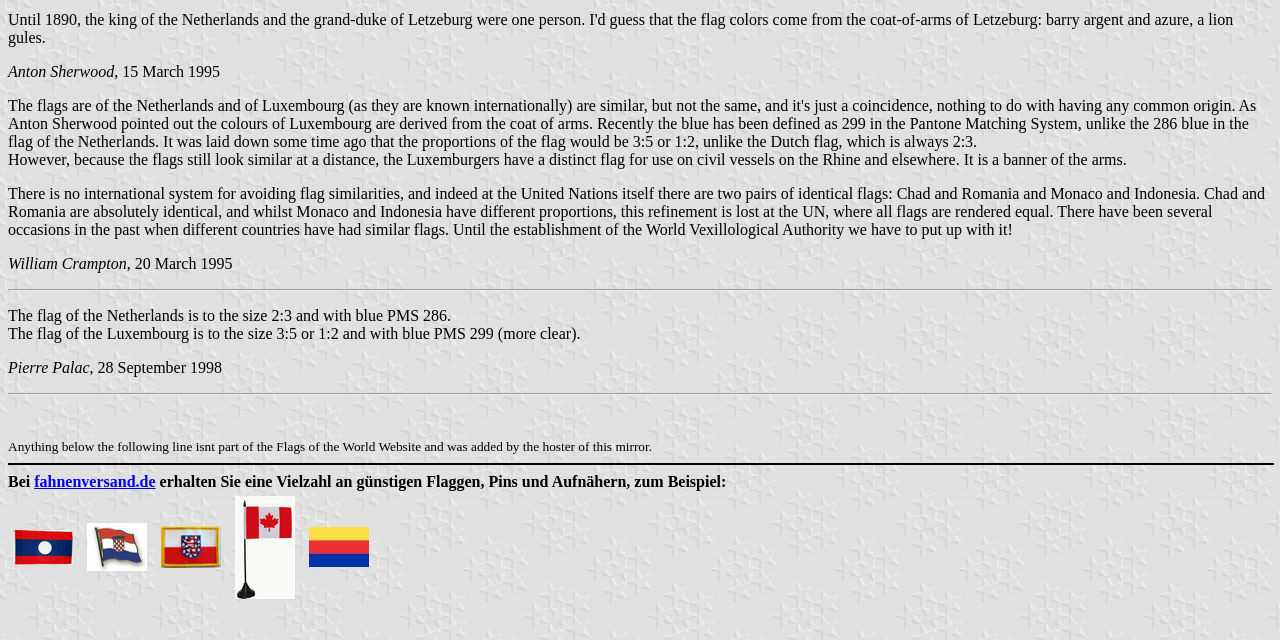Given the description of a UI element: "fahnenversand.de", identify the bounding box coordinates of the matching element in the webpage screenshot.

[0.027, 0.739, 0.122, 0.765]